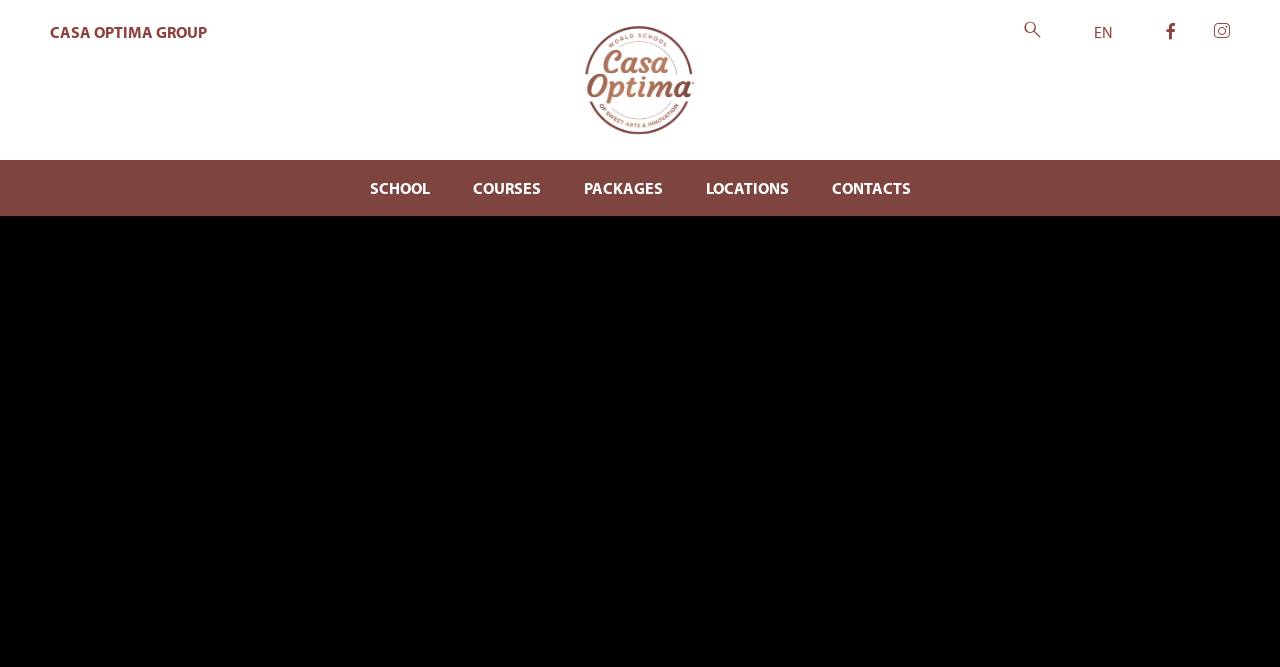Construct a comprehensive description capturing every detail on the webpage.

The webpage appears to be the homepage of Casa Optima School, a professional school with branches worldwide that offers courses in gelato, pastry, and beverages. 

At the top left corner, there is a link to the Casa Optima Group. Next to it, on the same line, is a link to Casa Optima School. On the top right corner, there are language options, including EN and IT. 

Below the language options, there are two more links, 'a' and 'd', which are likely part of a navigation menu. 

In the middle of the page, there is a search bar, consisting of a text box and a button labeled 'k'. 

Below the search bar, there is a button labeled 'SHOW FILTERS'. 

The main navigation menu is located below the search bar, with five links: SCHOOL, COURSES, PACKAGES, LOCATIONS, and CONTACTS. These links are arranged horizontally, with SCHOOL on the left and CONTACTS on the right.